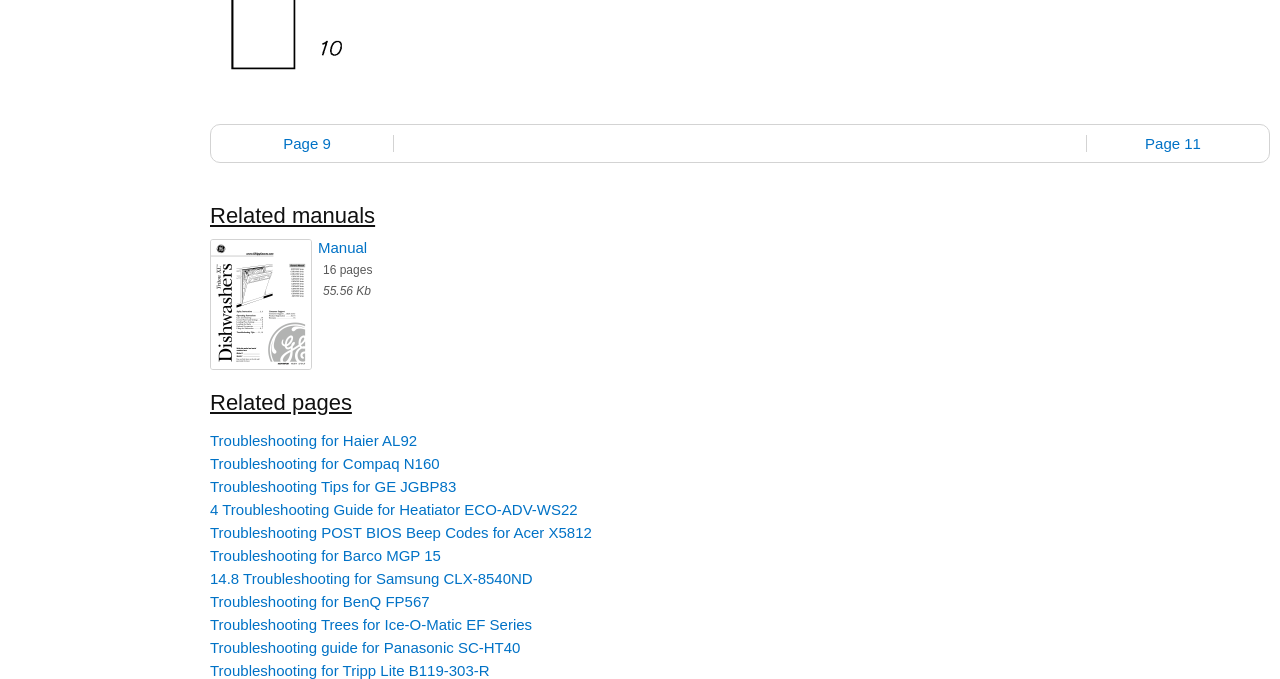Pinpoint the bounding box coordinates of the area that should be clicked to complete the following instruction: "view GE GSD6900 Series owner manual". The coordinates must be given as four float numbers between 0 and 1, i.e., [left, top, right, bottom].

[0.164, 0.352, 0.34, 0.545]